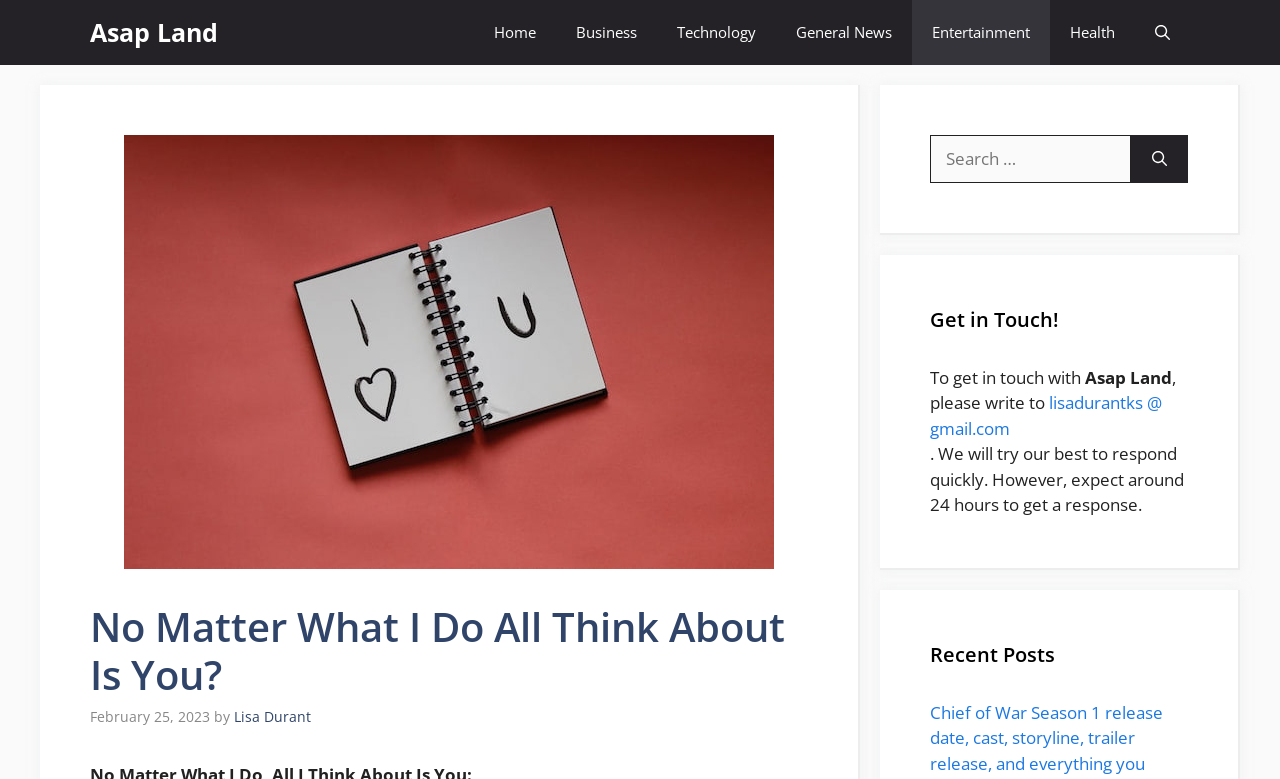What is the category of the article?
Look at the image and answer with only one word or phrase.

General News